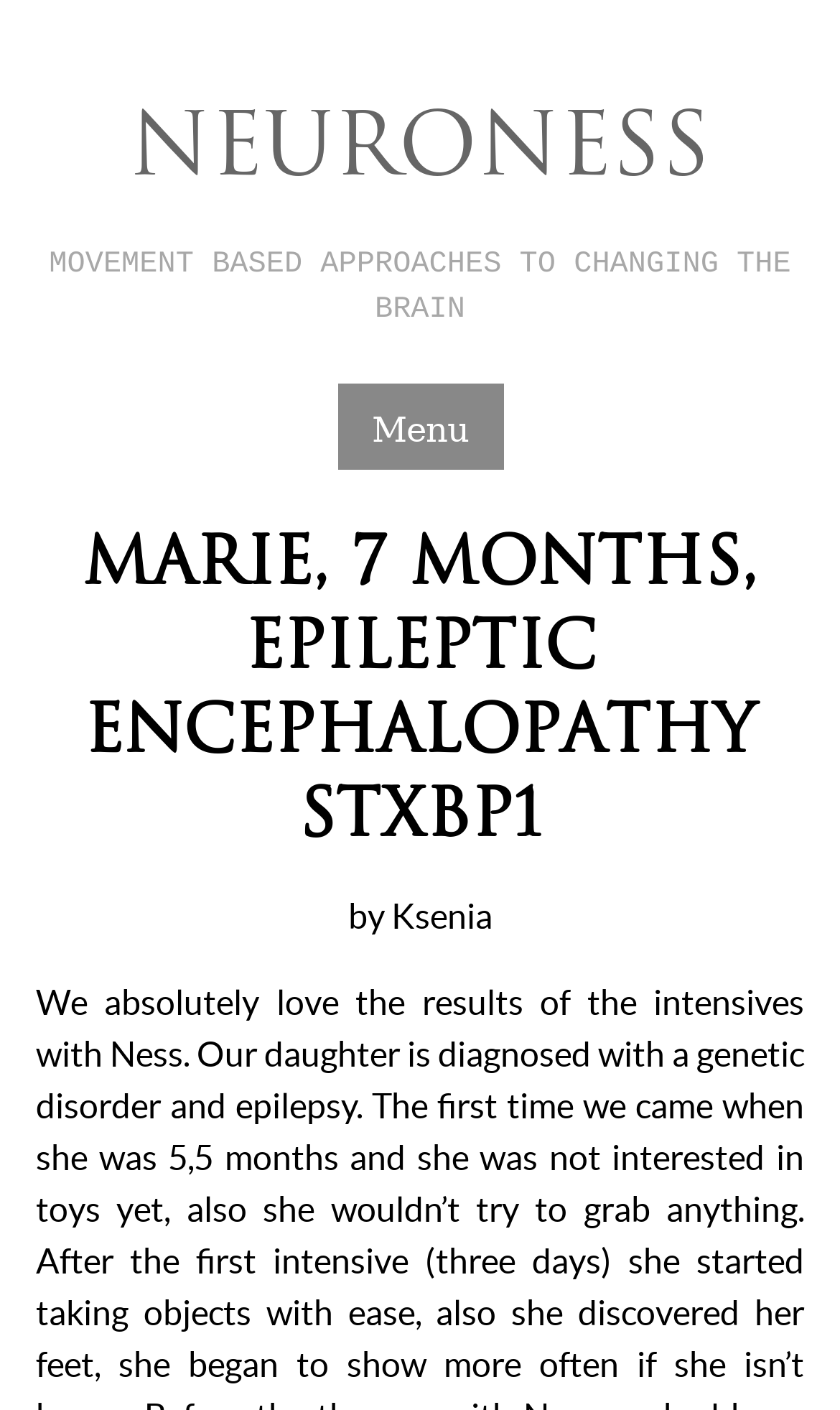Using the given element description, provide the bounding box coordinates (top-left x, top-left y, bottom-right x, bottom-right y) for the corresponding UI element in the screenshot: NEURONESS

[0.154, 0.064, 0.846, 0.141]